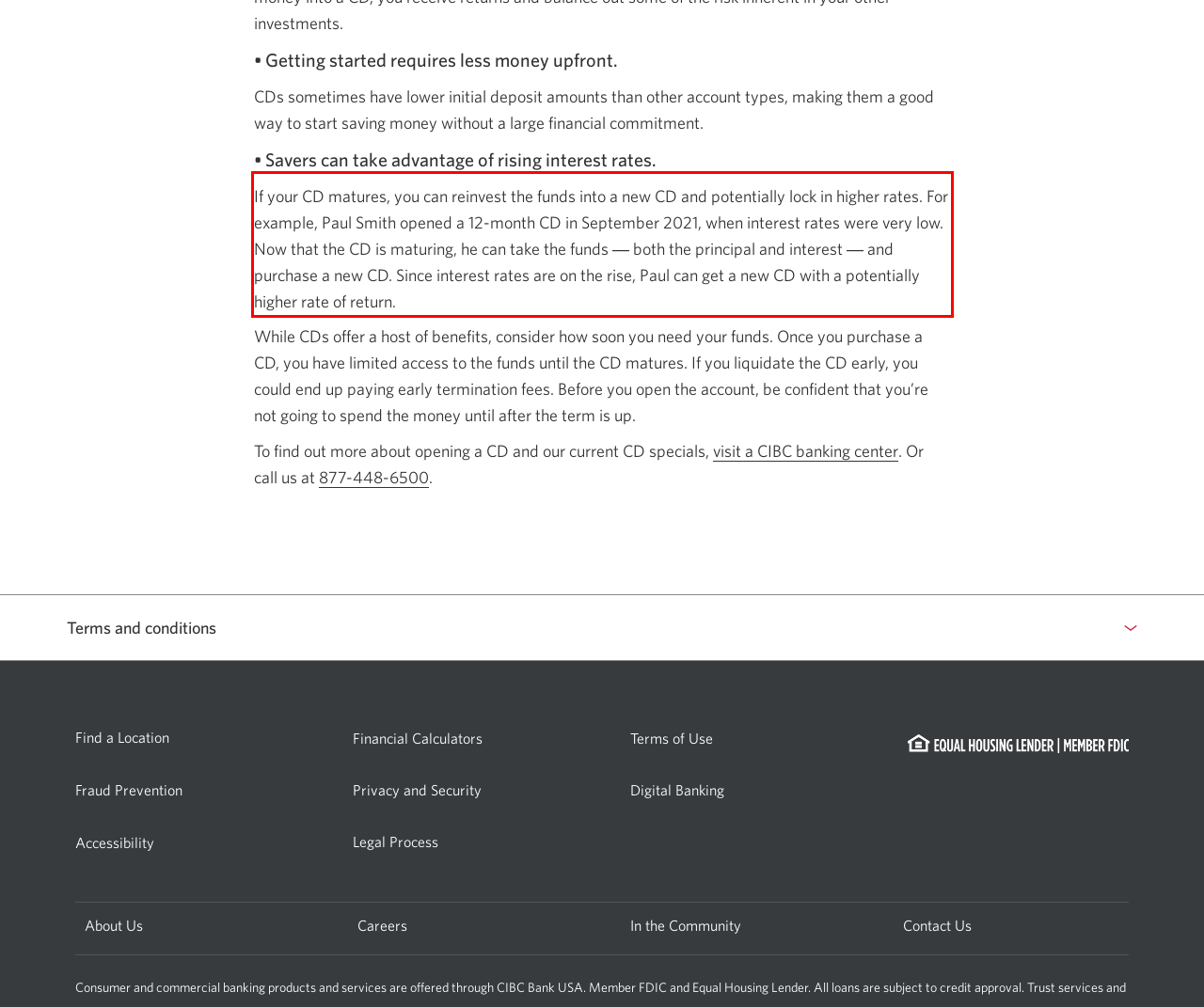Extract and provide the text found inside the red rectangle in the screenshot of the webpage.

If your CD matures, you can reinvest the funds into a new CD and potentially lock in higher rates. For example, Paul Smith opened a 12-month CD in September 2021, when interest rates were very low. Now that the CD is maturing, he can take the funds ― both the principal and interest ― and purchase a new CD. Since interest rates are on the rise, Paul can get a new CD with a potentially higher rate of return.